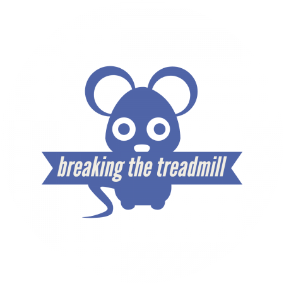Give a thorough and detailed caption for the image.

The image features a stylized mouse character, depicted in blue, with large round eyes and expressive features. The mouse is prominently centered, encapsulated within a circular design. Below the mouse, a banner reads "breaking the treadmill" in bold, white letters that contrast sharply with the blue background. This imagery likely represents a playful and engaging theme related to financial discussions or personal finance topics, suggesting a lighthearted approach to serious subjects like financial independence and investment practices. The overall design conveys a sense of modernity and approachability, making it suitable for a blog or online platform dedicated to financial literacy and advice.